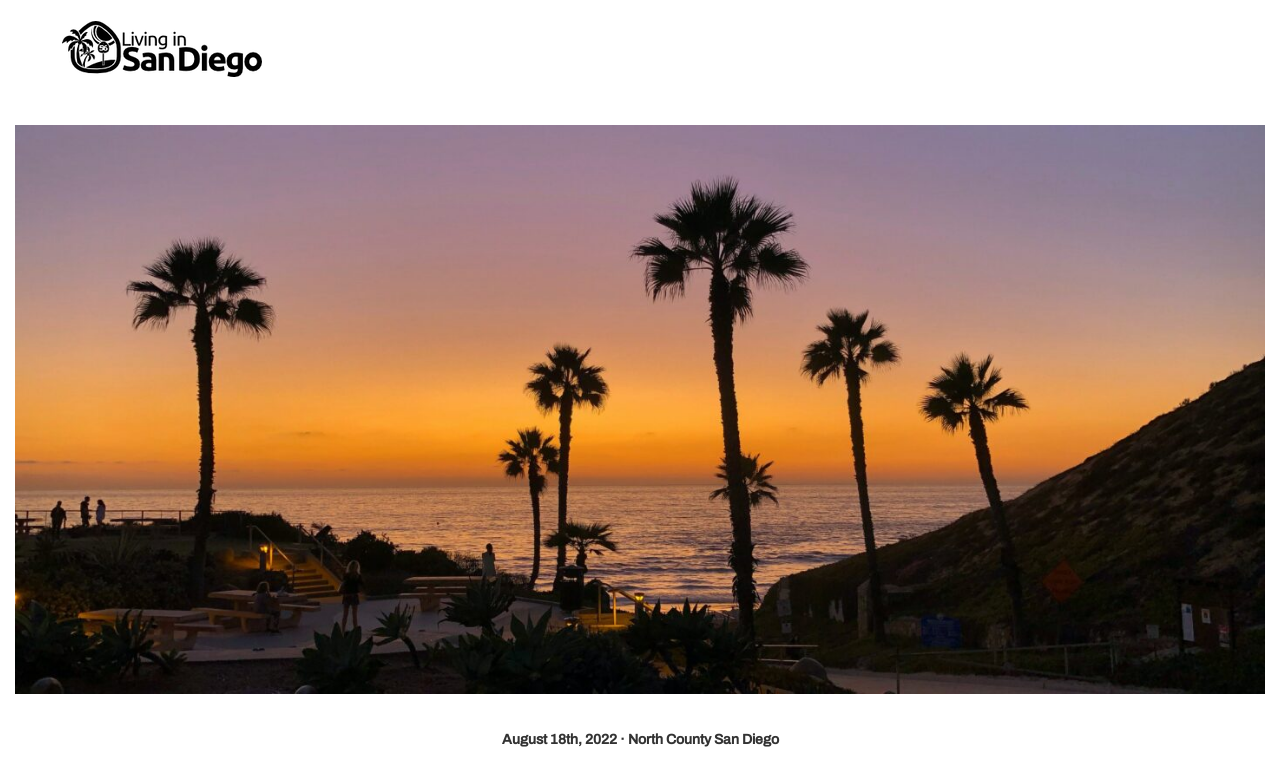Can you look at the image and give a comprehensive answer to the question:
What is the phone number to contact Bern?

I found the phone number by looking at the 'PHONE:' section on the webpage, where it is listed as '+1.858.900.1797'.